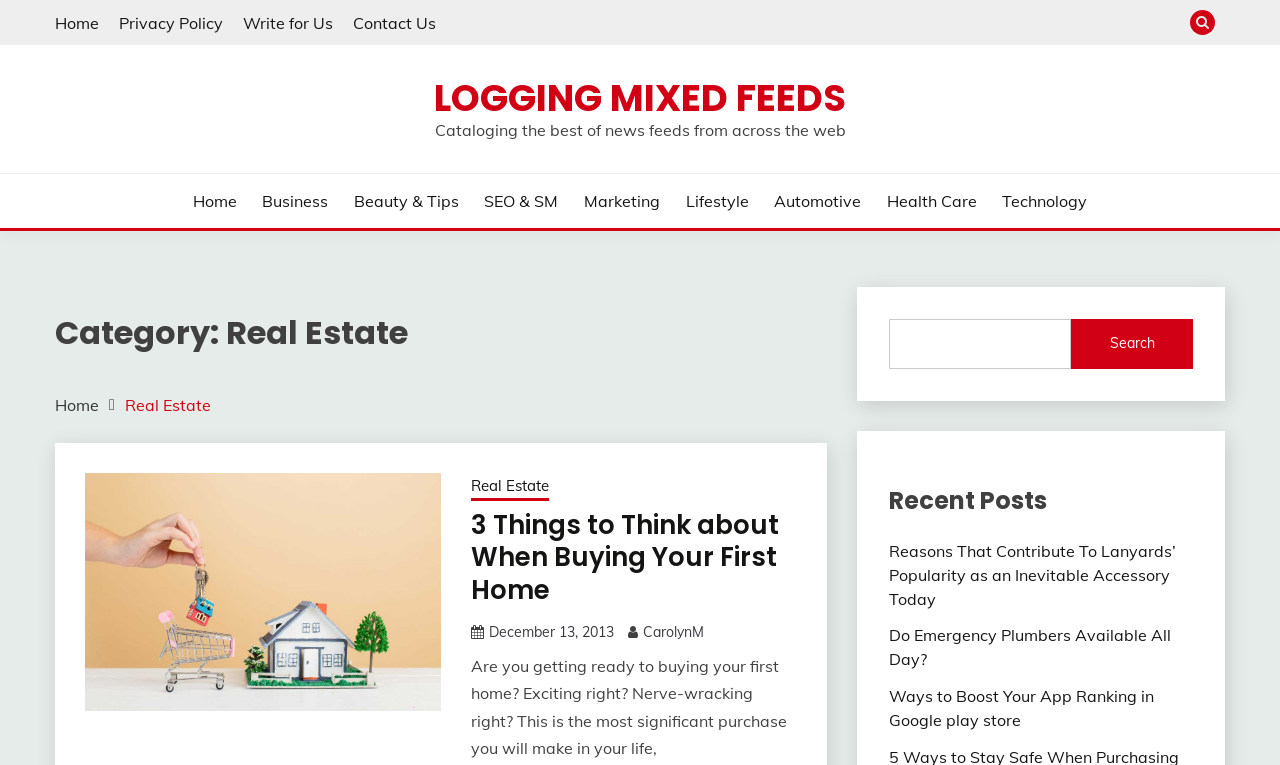Extract the main title from the webpage and generate its text.

Category: Real Estate